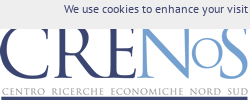Respond to the question below with a single word or phrase: What is the tone conveyed by the visual branding?

Professional and academic